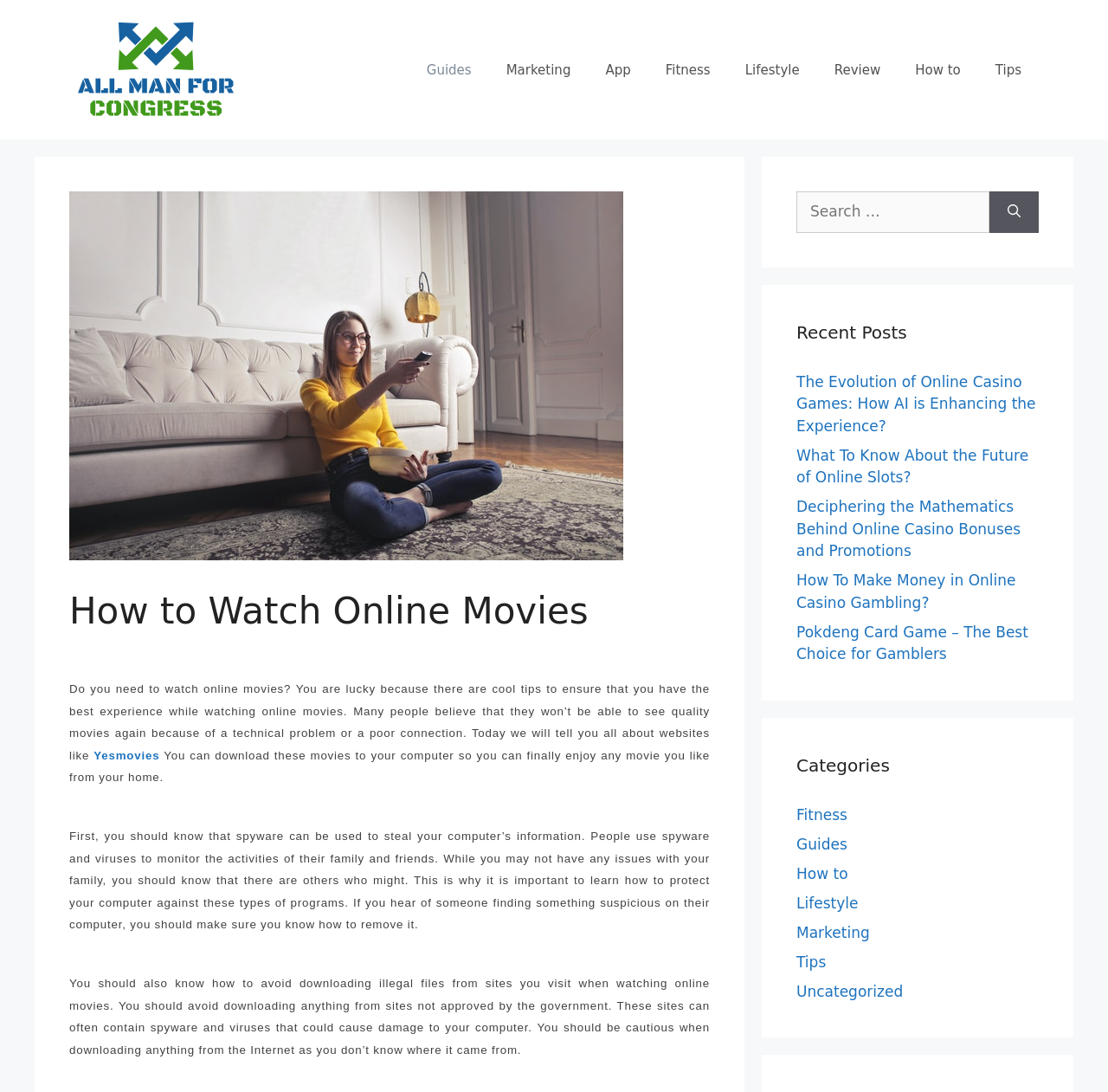What is the category of the article 'The Evolution of Online Casino Games: How AI is Enhancing the Experience?'?
Please provide a detailed and thorough answer to the question.

The article 'The Evolution of Online Casino Games: How AI is Enhancing the Experience?' is listed under the 'Recent Posts' section, and based on its title, it appears to be a guide or article related to online casino games, which is a subcategory of the 'Guides' category.